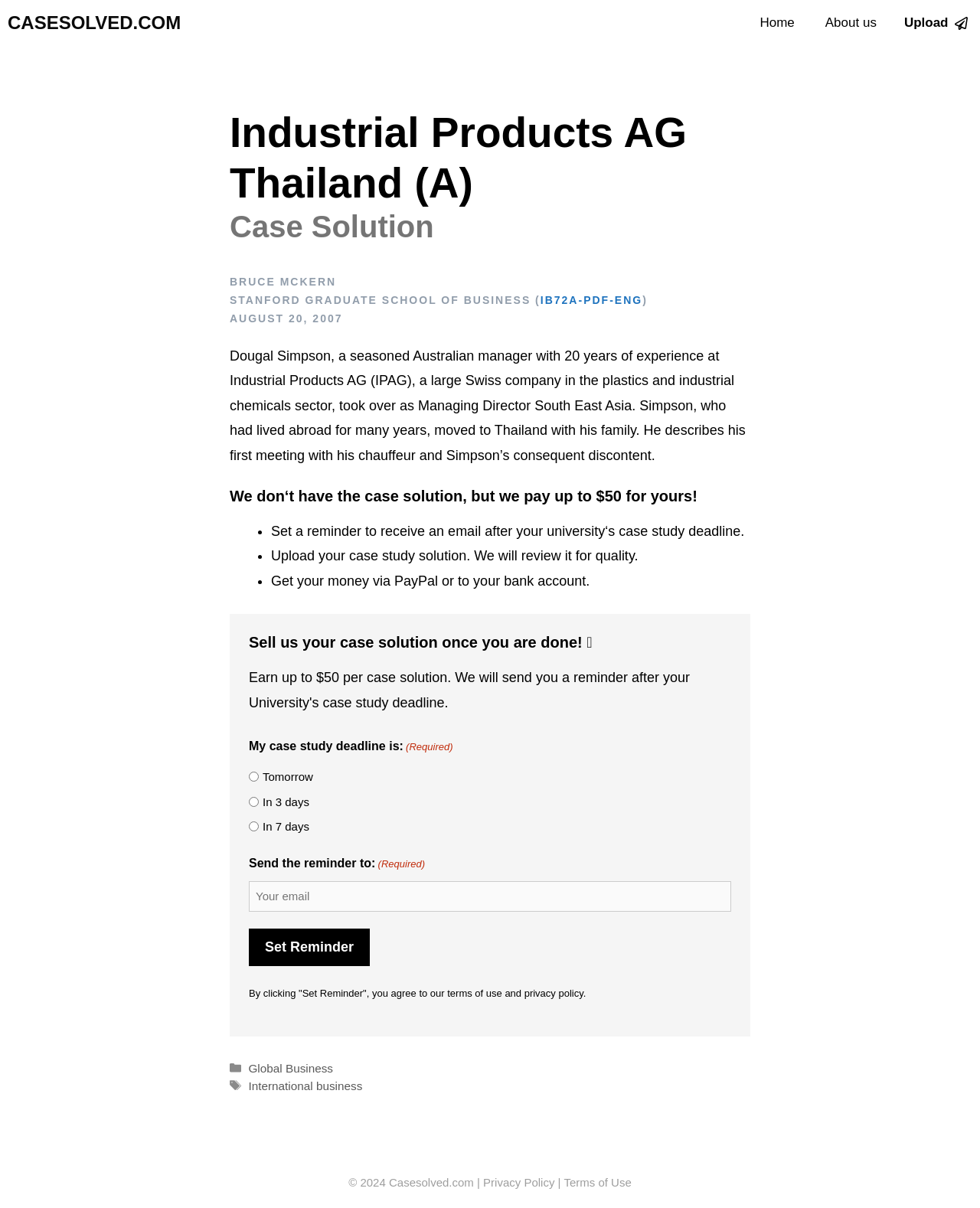Please find the main title text of this webpage.

Industrial Products AG Thailand (A)